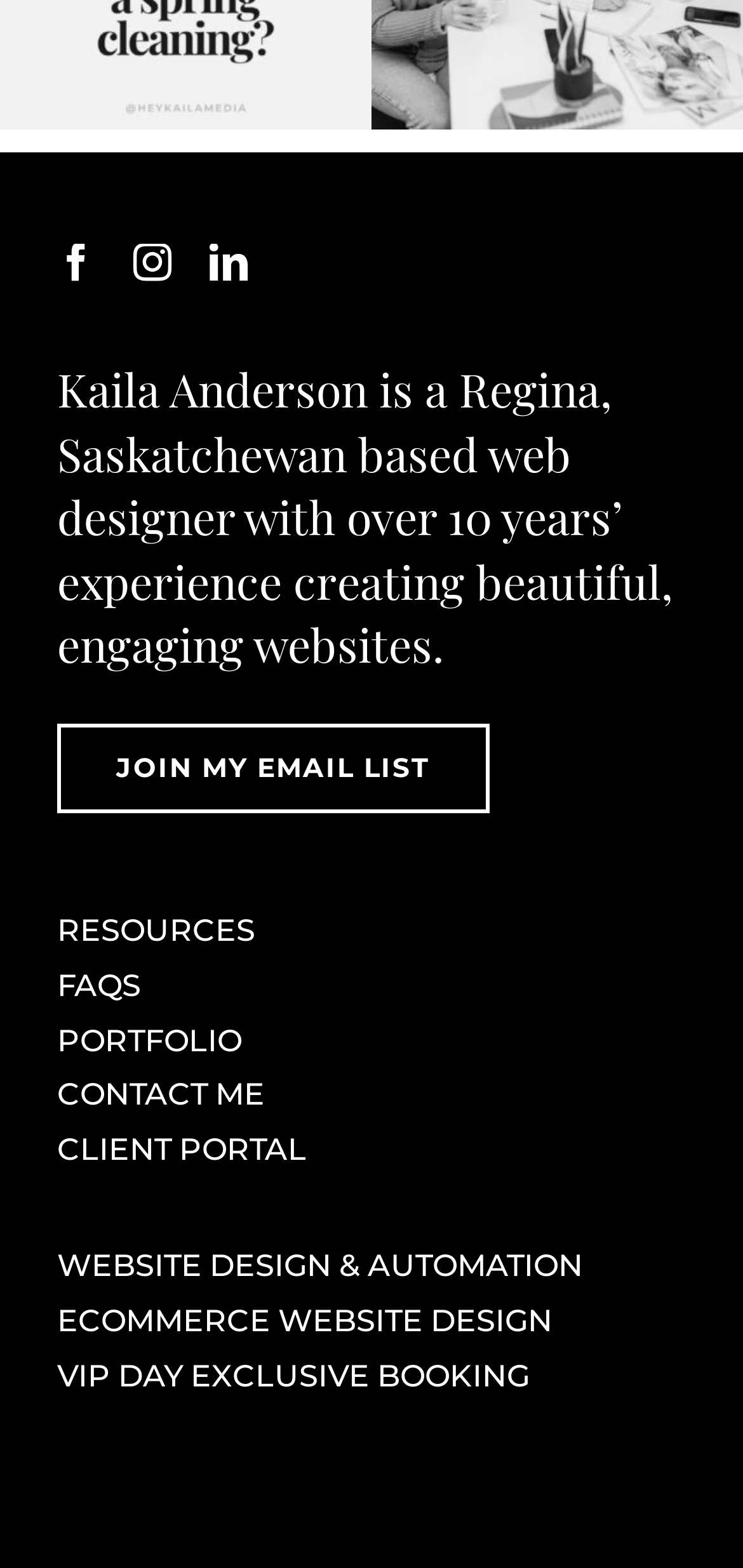How many services are listed in the Footer Menu (Services)? Based on the screenshot, please respond with a single word or phrase.

3